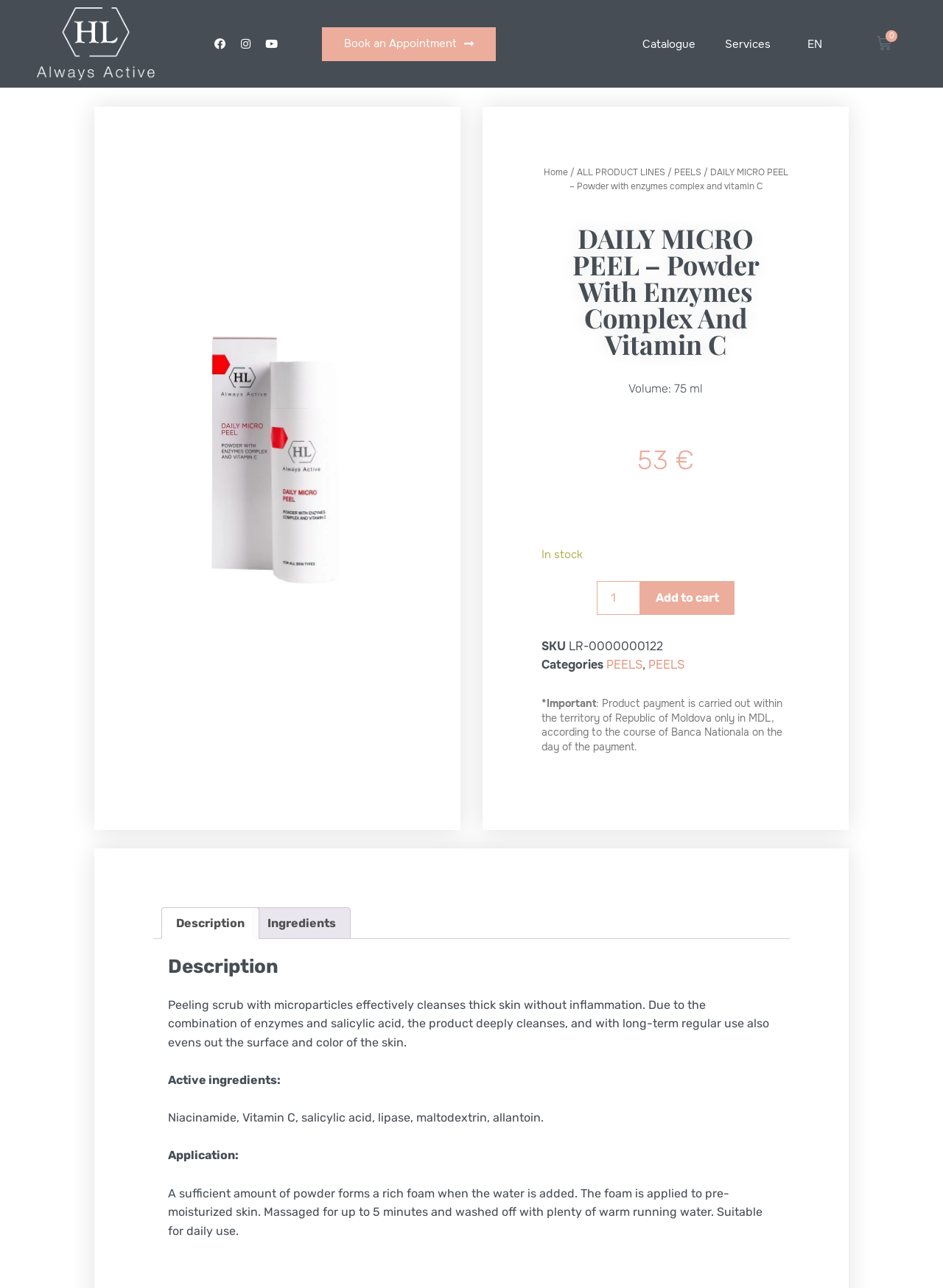Determine the bounding box coordinates of the section to be clicked to follow the instruction: "learn about 600 Puffs Disposable Vape". The coordinates should be given as four float numbers between 0 and 1, formatted as [left, top, right, bottom].

None